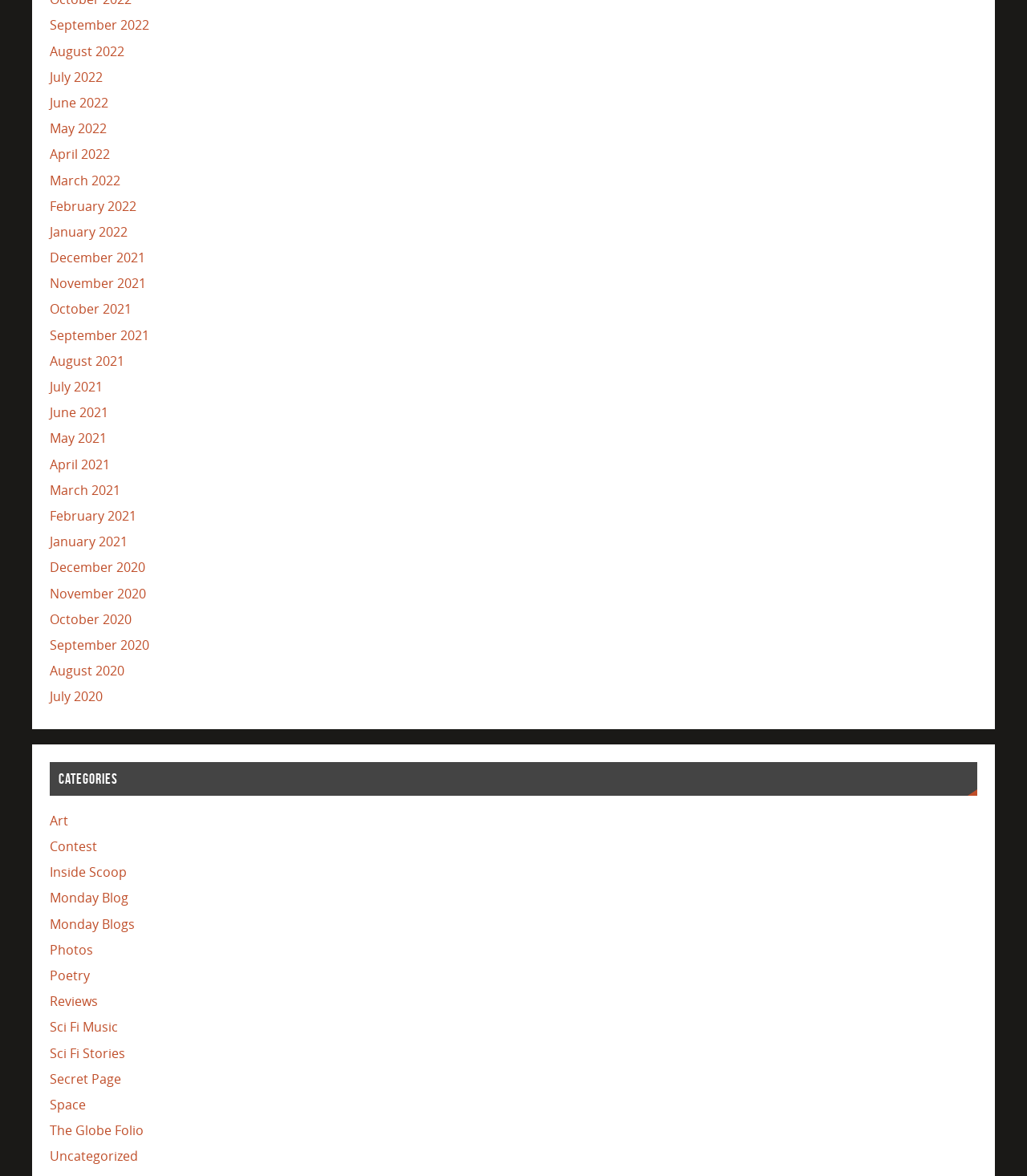What are the categories listed on the webpage?
Please provide a single word or phrase based on the screenshot.

Art, Contest, Inside Scoop, etc.